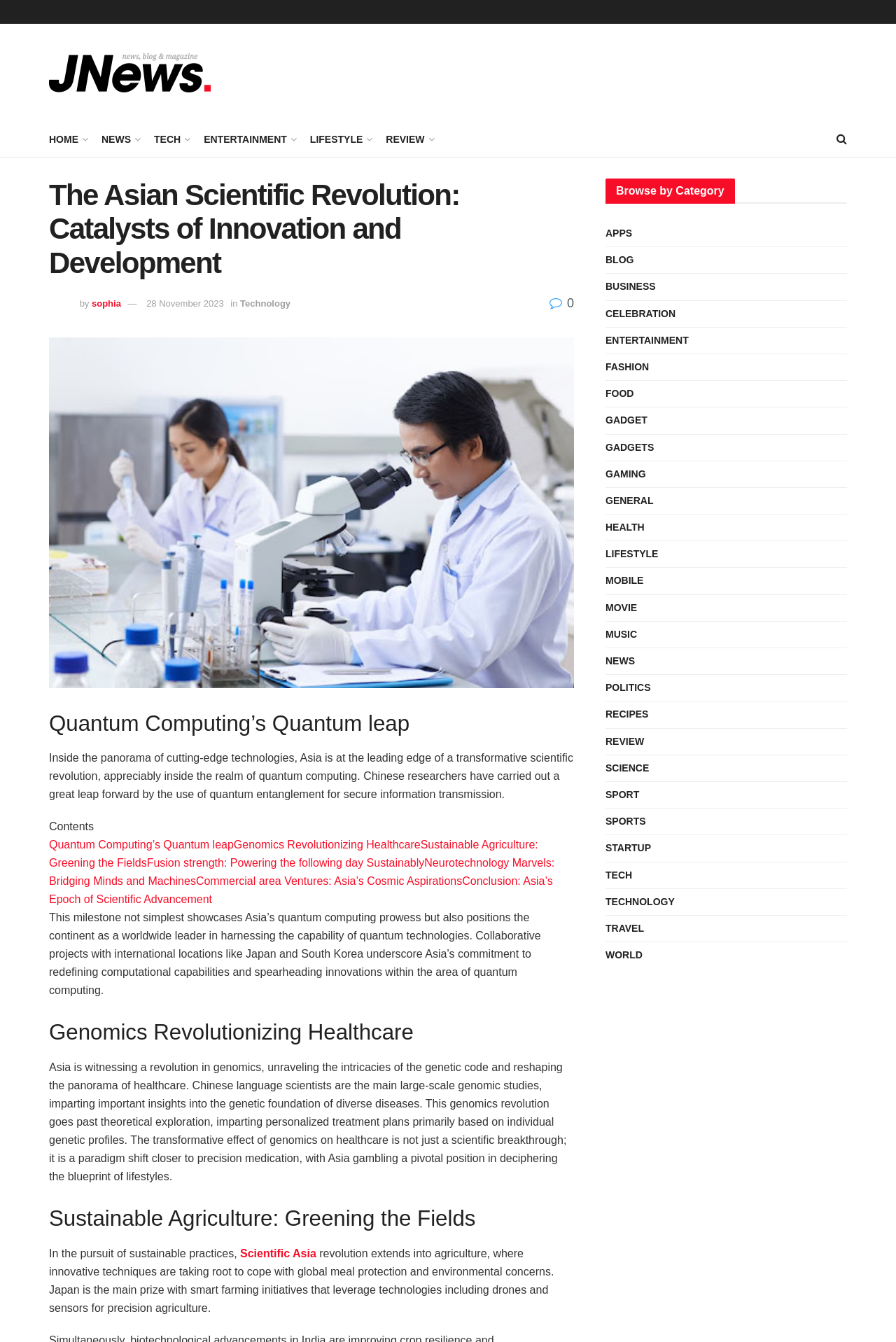Given the element description Projects, identify the bounding box coordinates for the UI element on the webpage screenshot. The format should be (top-left x, top-left y, bottom-right x, bottom-right y), with values between 0 and 1.

None